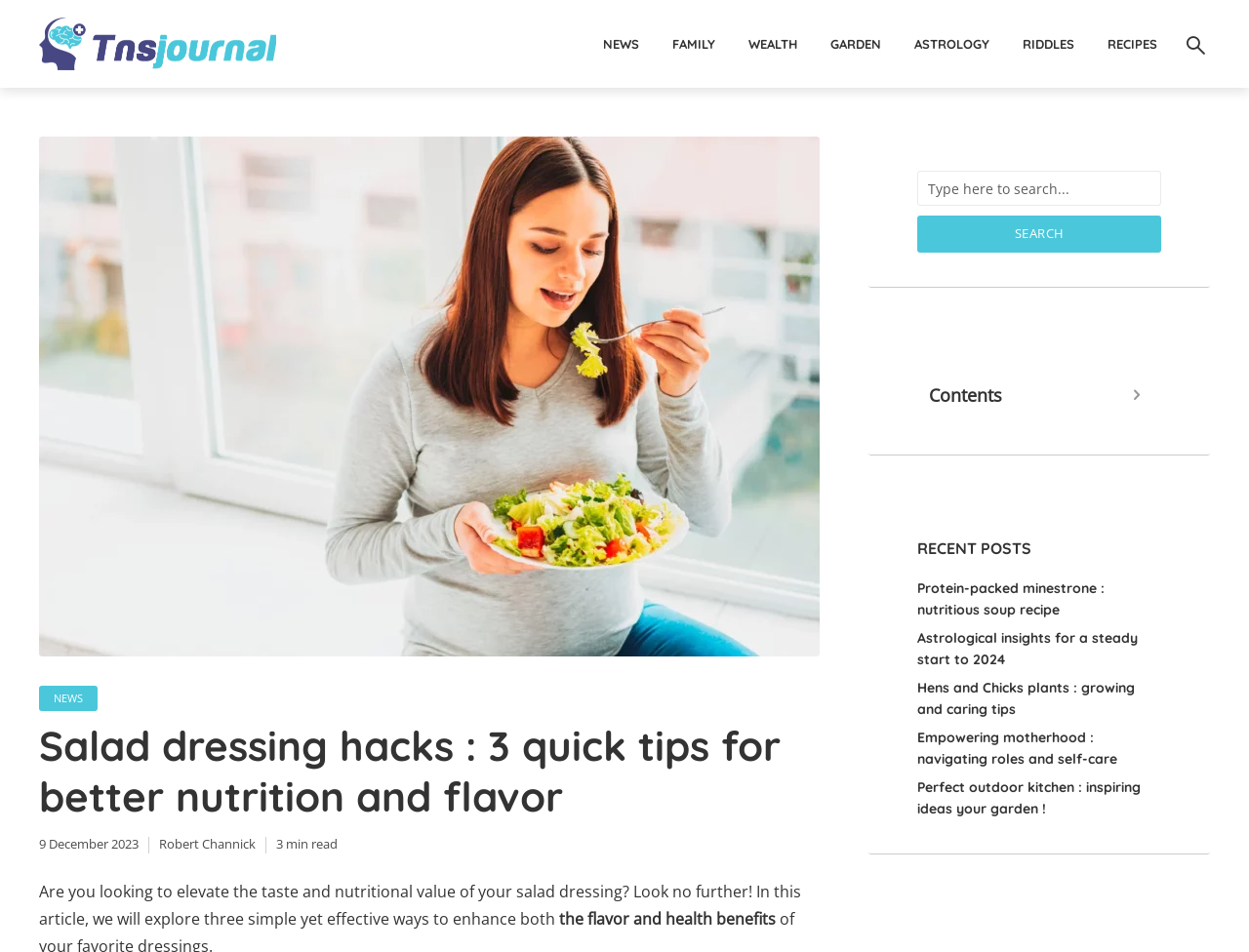Locate the headline of the webpage and generate its content.

Salad dressing hacks : 3 quick tips for better nutrition and flavor